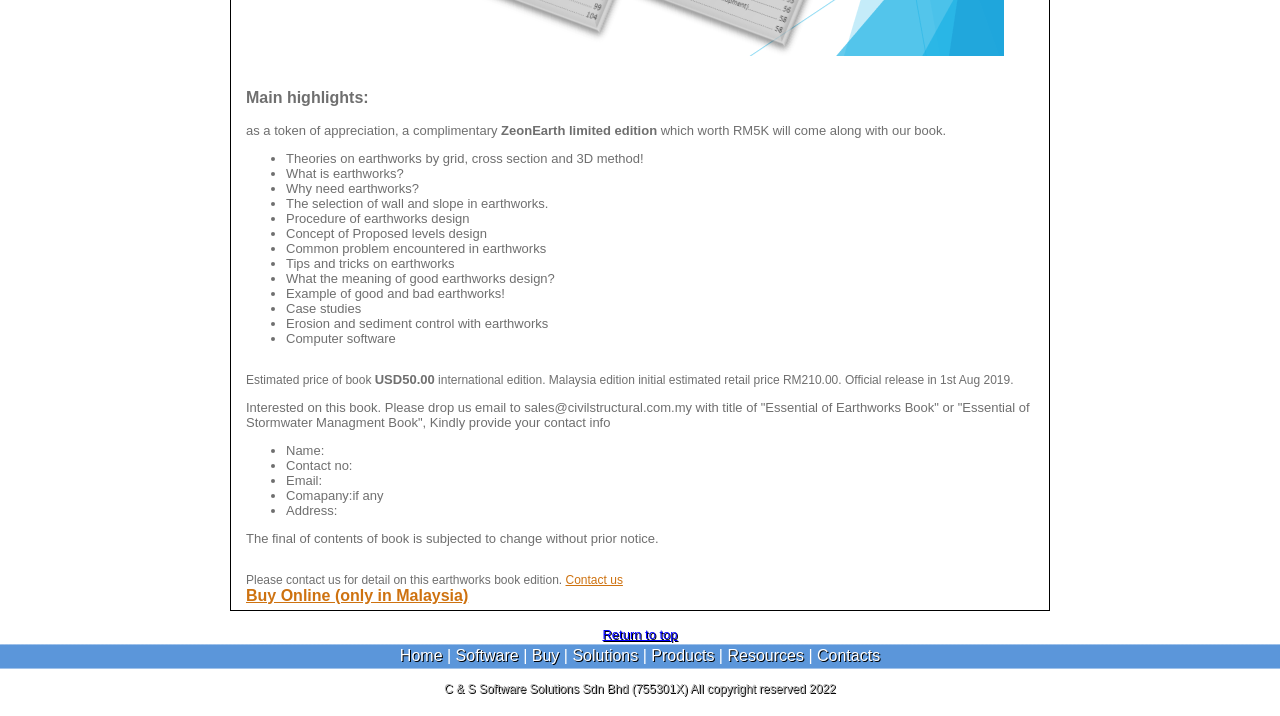Please locate the bounding box coordinates for the element that should be clicked to achieve the following instruction: "Click on 'Home'". Ensure the coordinates are given as four float numbers between 0 and 1, i.e., [left, top, right, bottom].

[0.312, 0.904, 0.346, 0.955]